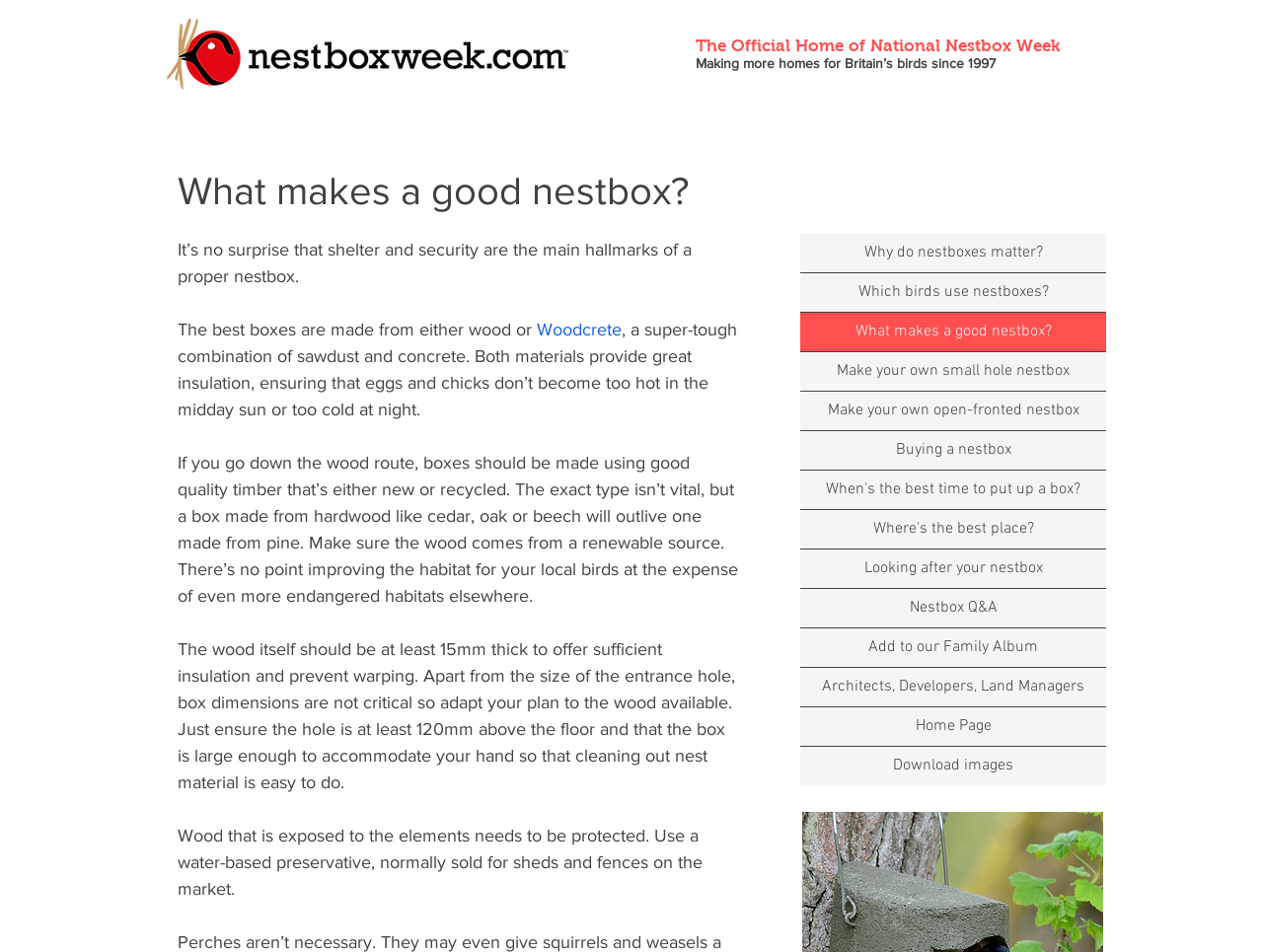Identify the bounding box coordinates of the clickable region necessary to fulfill the following instruction: "Learn about Woodcrete". The bounding box coordinates should be four float numbers between 0 and 1, i.e., [left, top, right, bottom].

[0.425, 0.336, 0.492, 0.356]